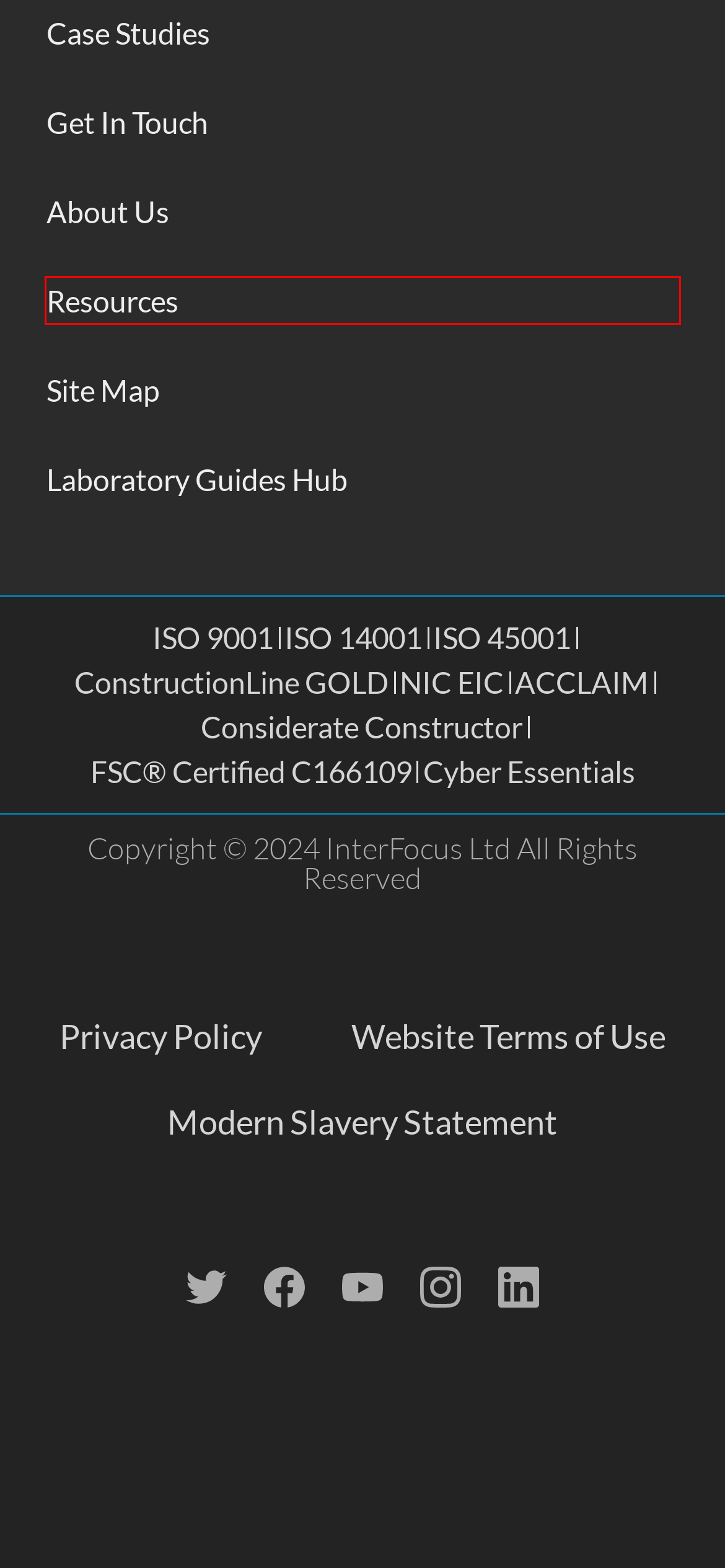A screenshot of a webpage is provided, featuring a red bounding box around a specific UI element. Identify the webpage description that most accurately reflects the new webpage after interacting with the selected element. Here are the candidates:
A. Site-Map | InterFocus
B. Laboratory Furniture Installations Case Studies | InterFocus
C. BM Registry
    | 9c22d3d3-b8cd-4b75-9adb-4b202e2a33d3
D. Privacy Policy | InterFocus
E. Modern Slavery Statement | InterFocus
F. Resources and Guides for Lab Design & Planning | InterFocus
G. Website Terms | InterFocus
H. Laboratory Guides Hub | InterFocus

F